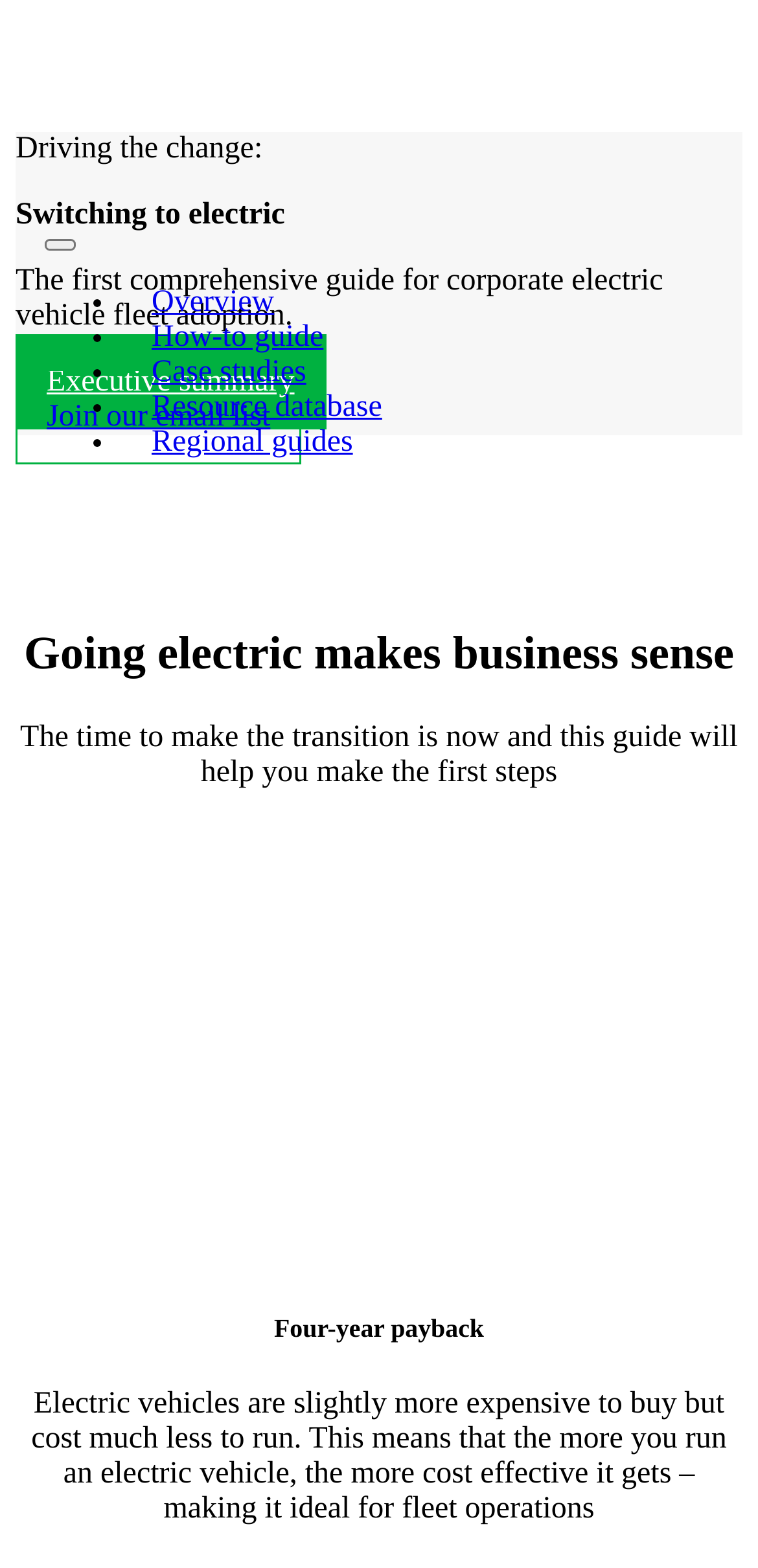Identify the bounding box coordinates of the element to click to follow this instruction: 'Click on the Overview link'. Ensure the coordinates are four float values between 0 and 1, provided as [left, top, right, bottom].

[0.162, 0.182, 0.4, 0.203]